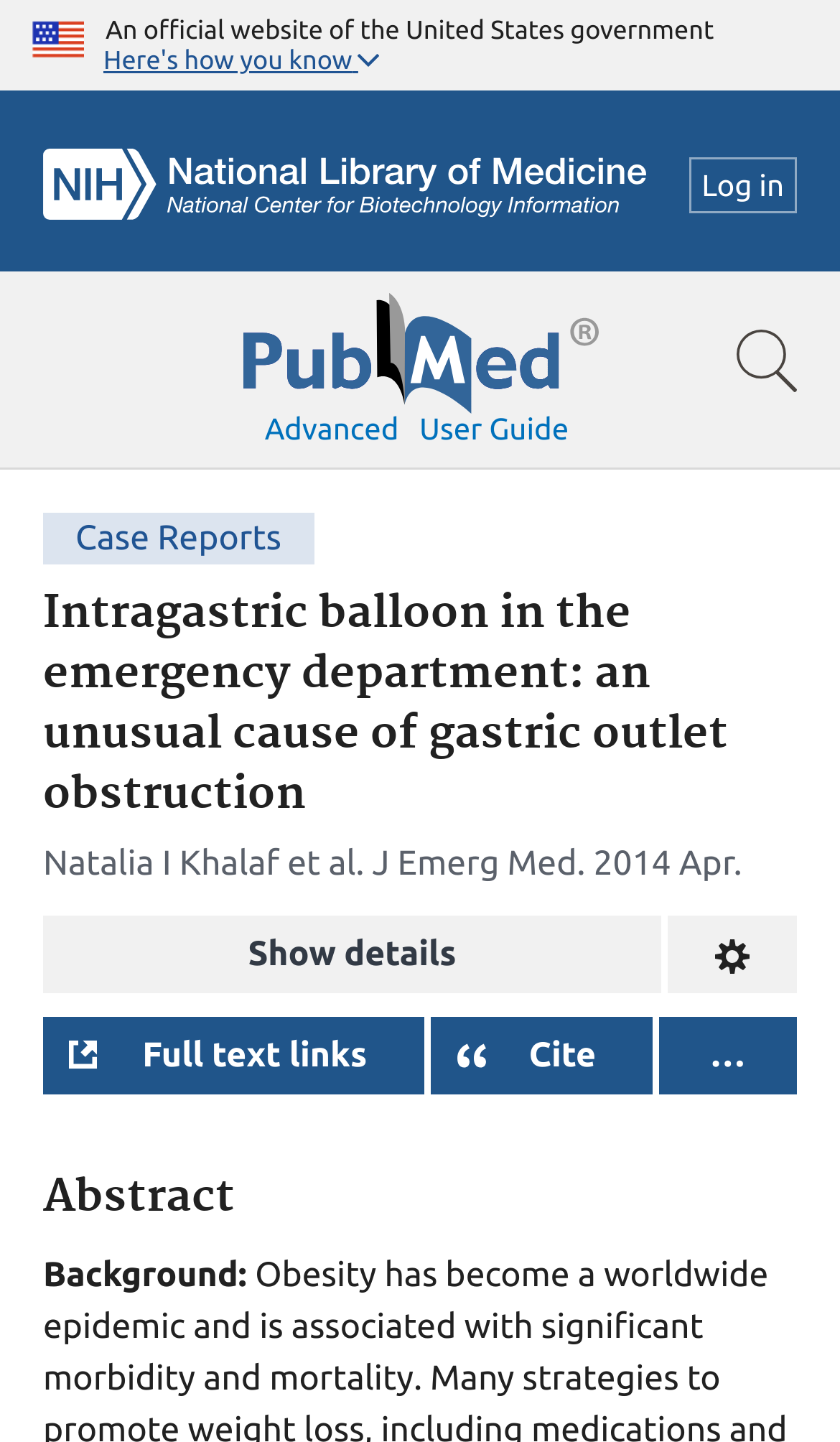Please indicate the bounding box coordinates of the element's region to be clicked to achieve the instruction: "Show article details". Provide the coordinates as four float numbers between 0 and 1, i.e., [left, top, right, bottom].

[0.051, 0.635, 0.787, 0.689]